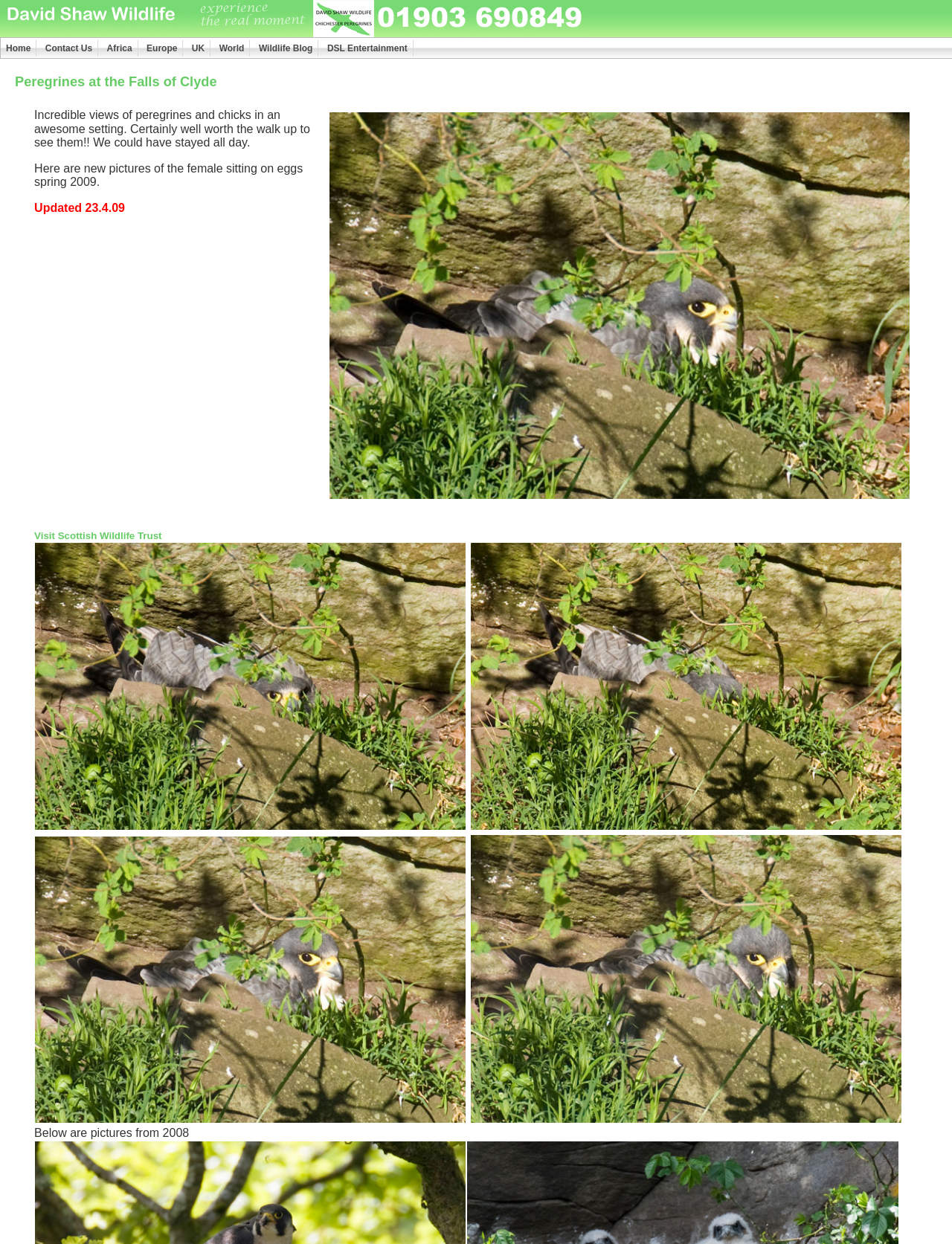Provide an in-depth caption for the elements present on the webpage.

This webpage is a photography gallery showcasing the work of David and Janet Shaw, with a focus on wildlife and landscapes. At the top of the page, there is a banner image with the title "David Shaw Wildlife - Experience the real moment". Below the banner, there is a navigation menu with links to various sections, including "Home", "Contact Us", "Africa", "Europe", "UK", "World", "Wildlife Blog", and "DSL Entertainment".

The main content of the page is dedicated to a gallery of photographs, with a heading that reads "Peregrines at the Falls of Clyde". There is a large image taking up most of the width of the page, accompanied by a descriptive text that reads "Incredible views of peregrines and chicks in an awesome setting. Certainly well worth the walk up to see them!! We could have stayed all day." Below this, there is another text block that reads "Here are new pictures of the female sitting on eggs spring 2009." and a note that says "Updated 23.4.09".

The page also features a link to the "Scottish Wildlife Trust" and several more images of peregrines, arranged in a grid-like pattern. The images are quite large and take up a significant portion of the page. At the bottom of the page, there is a text that reads "Below are pictures from 2008", suggesting that there may be more images or content related to that year. Overall, the page has a clean and simple layout, with a focus on showcasing the beautiful photography of David and Janet Shaw.